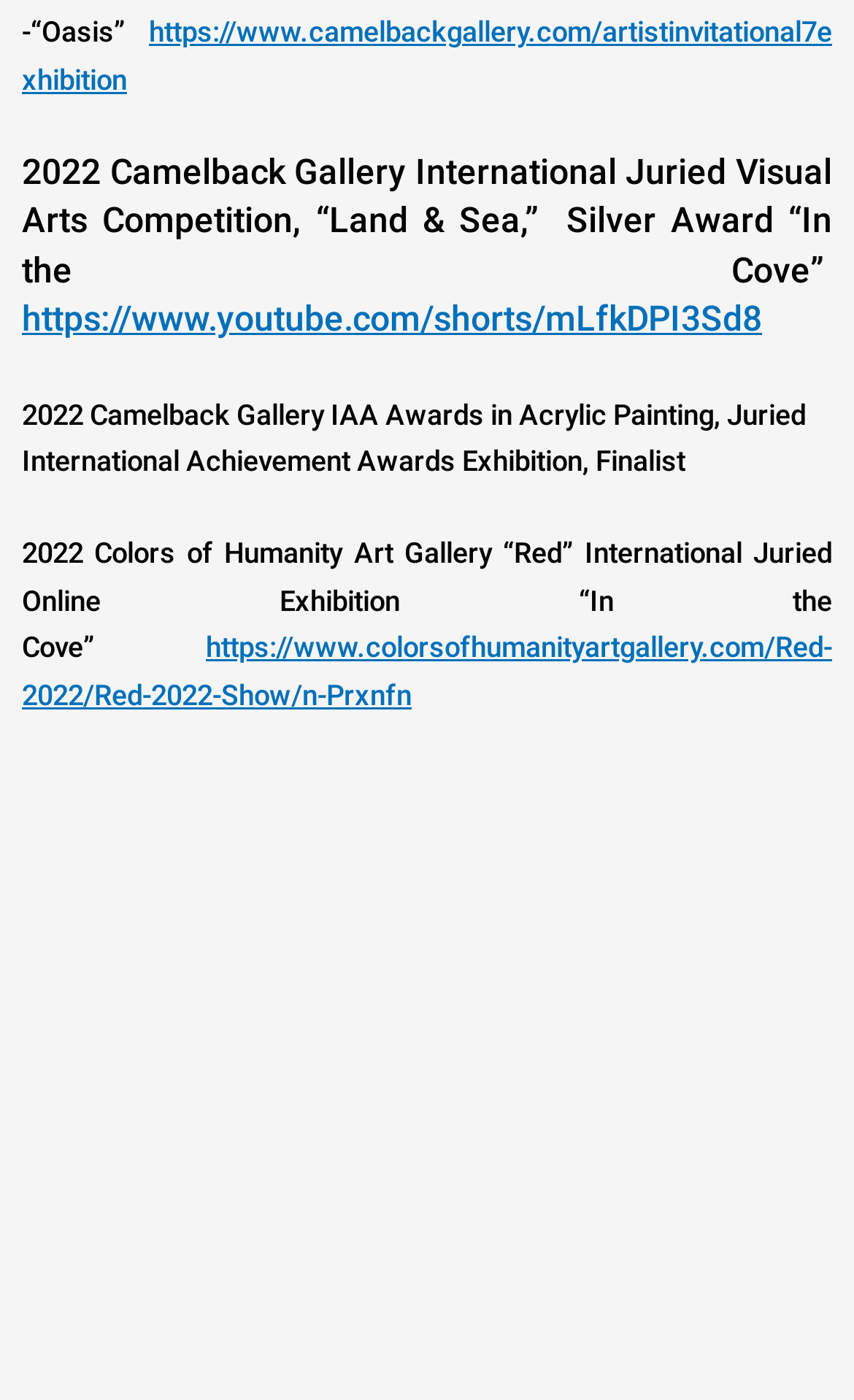What is the title of the YouTube video?
Examine the image closely and answer the question with as much detail as possible.

From the StaticText element with ID 199, we can see that the title of the YouTube video is 'In the Cove', and the URL of the video is https://www.youtube.com/shorts/mLfkDPI3Sd8.